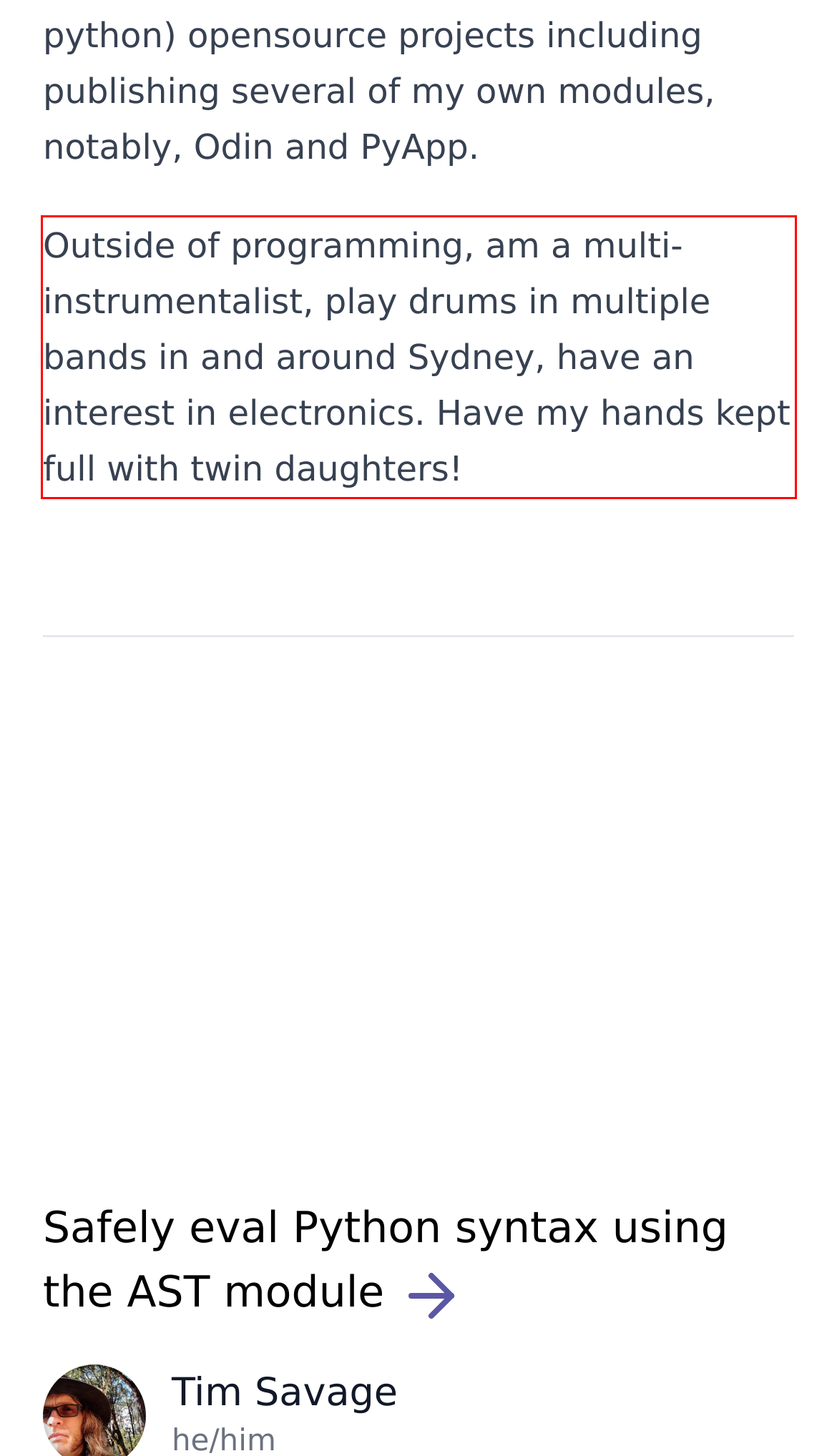Identify and extract the text within the red rectangle in the screenshot of the webpage.

Outside of programming, am a multi-instrumentalist, play drums in multiple bands in and around Sydney, have an interest in electronics. Have my hands kept full with twin daughters!